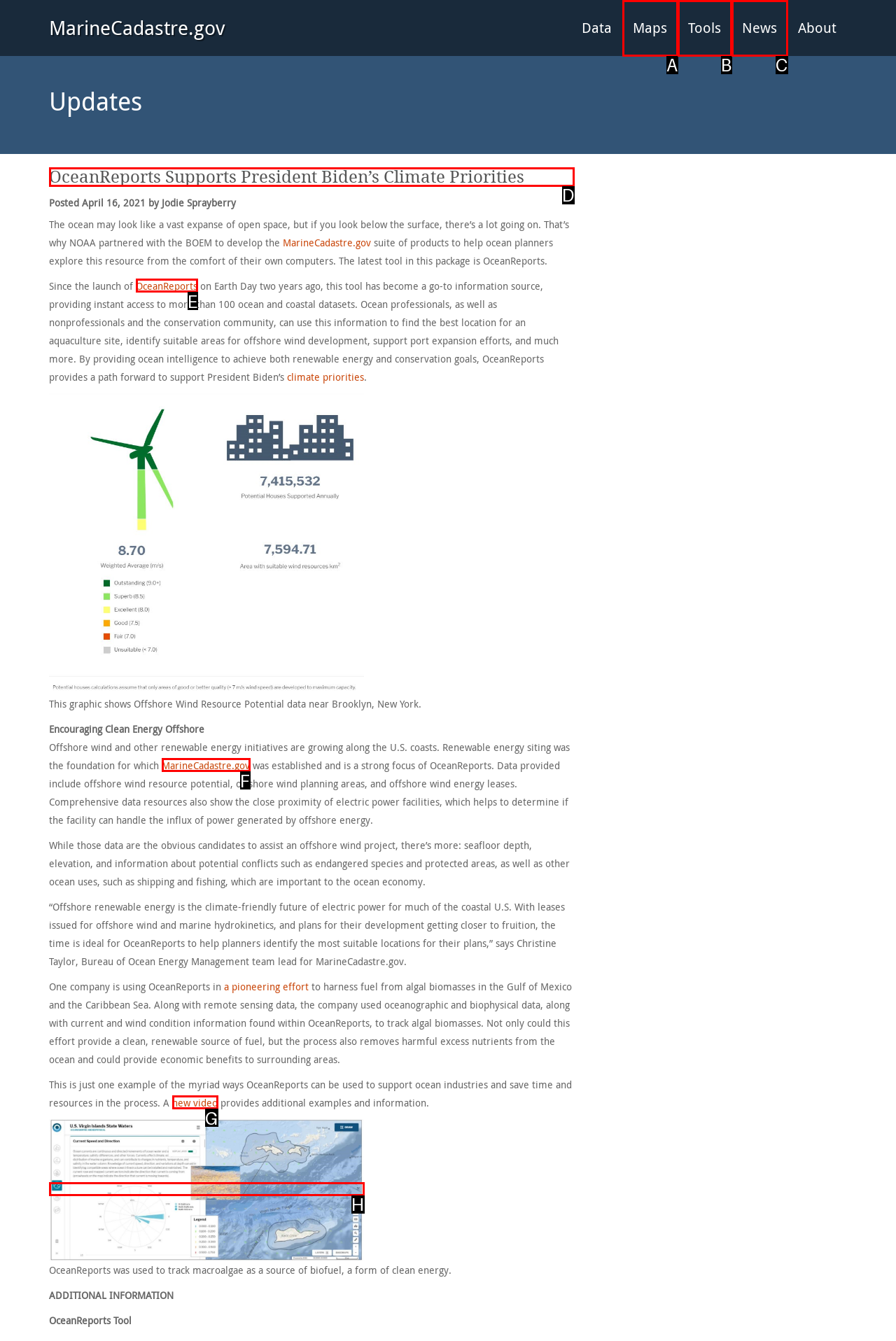Tell me which one HTML element I should click to complete the following task: Read the 'OceanReports Supports President Biden’s Climate Priorities' heading
Answer with the option's letter from the given choices directly.

D